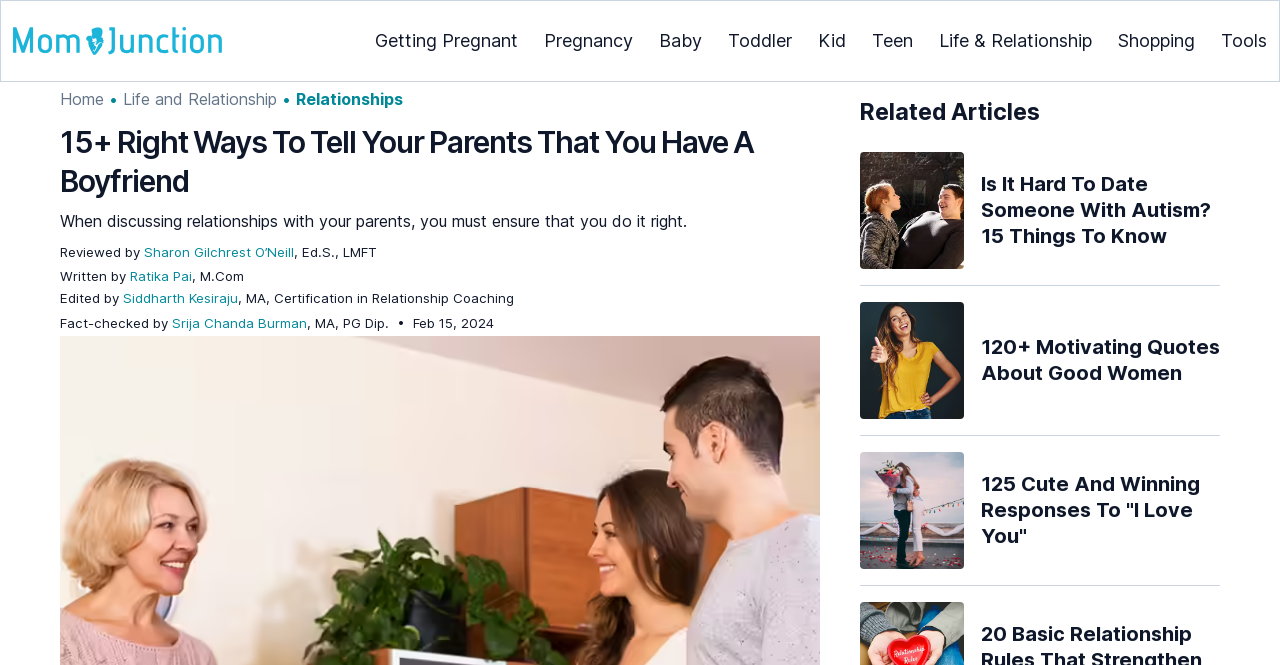Who reviewed the article?
Look at the image and construct a detailed response to the question.

The reviewer's name can be found in the section below the article heading, where it says 'Reviewed by Sharon Gilchrest O’Neill, Ed.S., LMFT'.